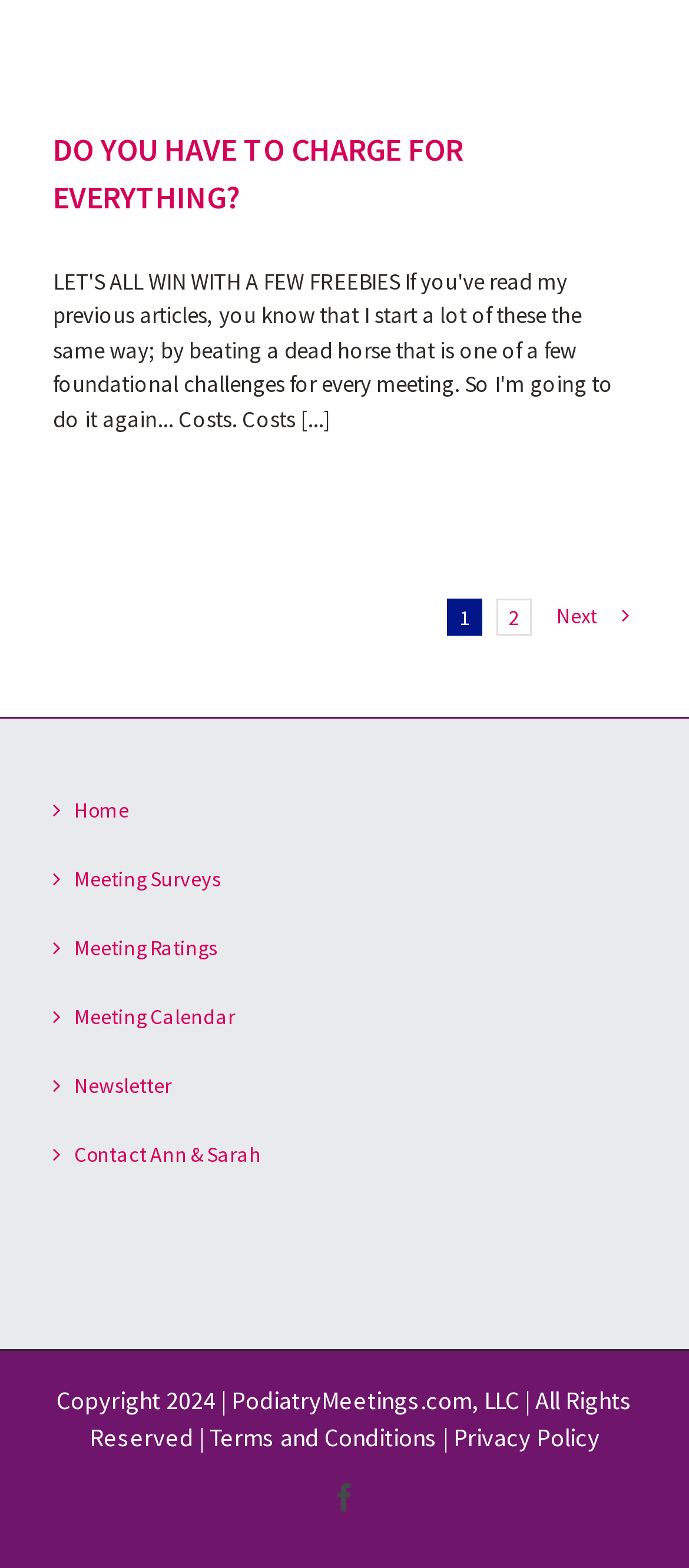Find the bounding box coordinates of the clickable region needed to perform the following instruction: "view meeting surveys". The coordinates should be provided as four float numbers between 0 and 1, i.e., [left, top, right, bottom].

[0.108, 0.551, 0.897, 0.571]